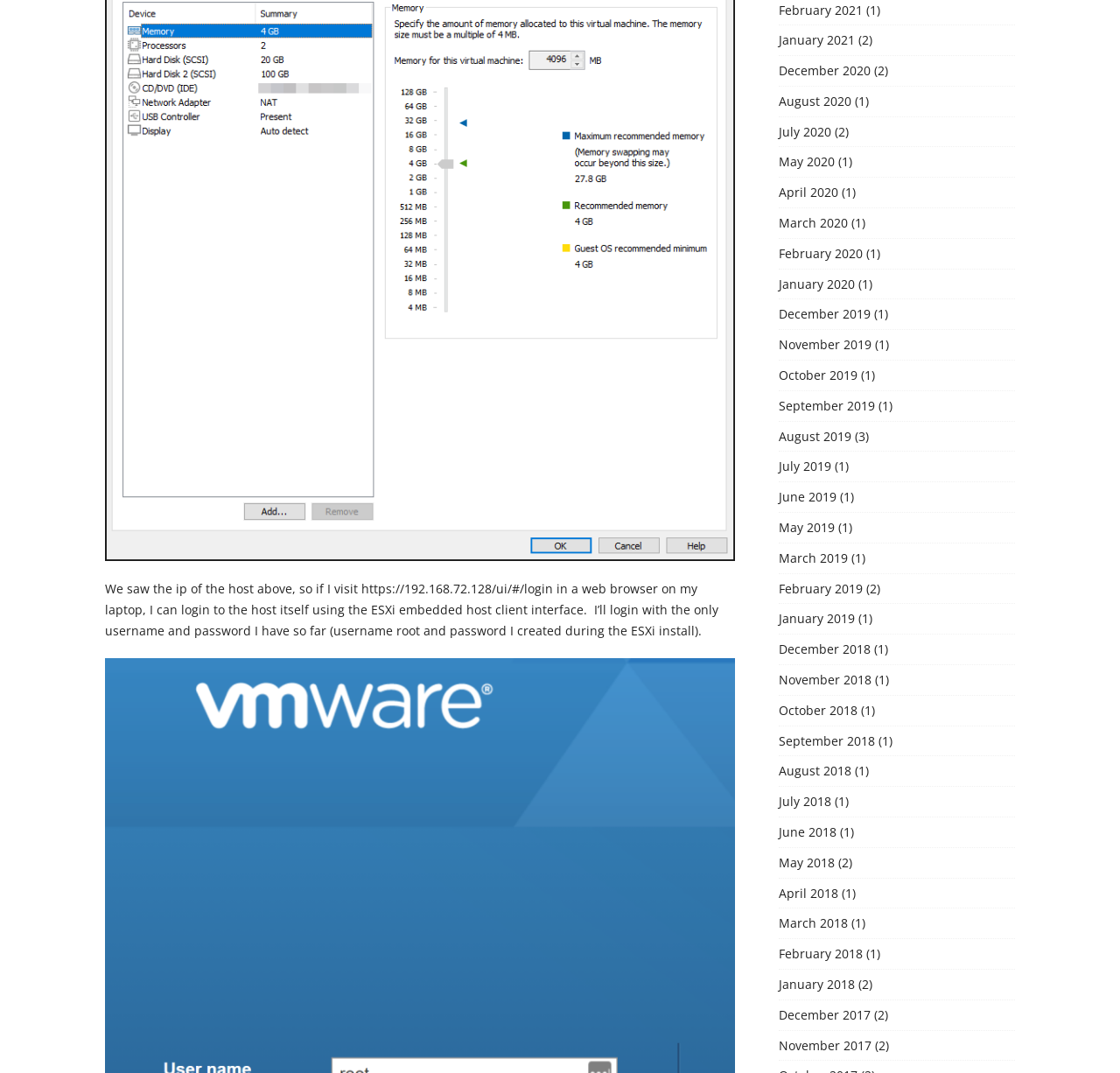Please find the bounding box coordinates of the section that needs to be clicked to achieve this instruction: "visit August 2020".

[0.695, 0.086, 0.76, 0.102]